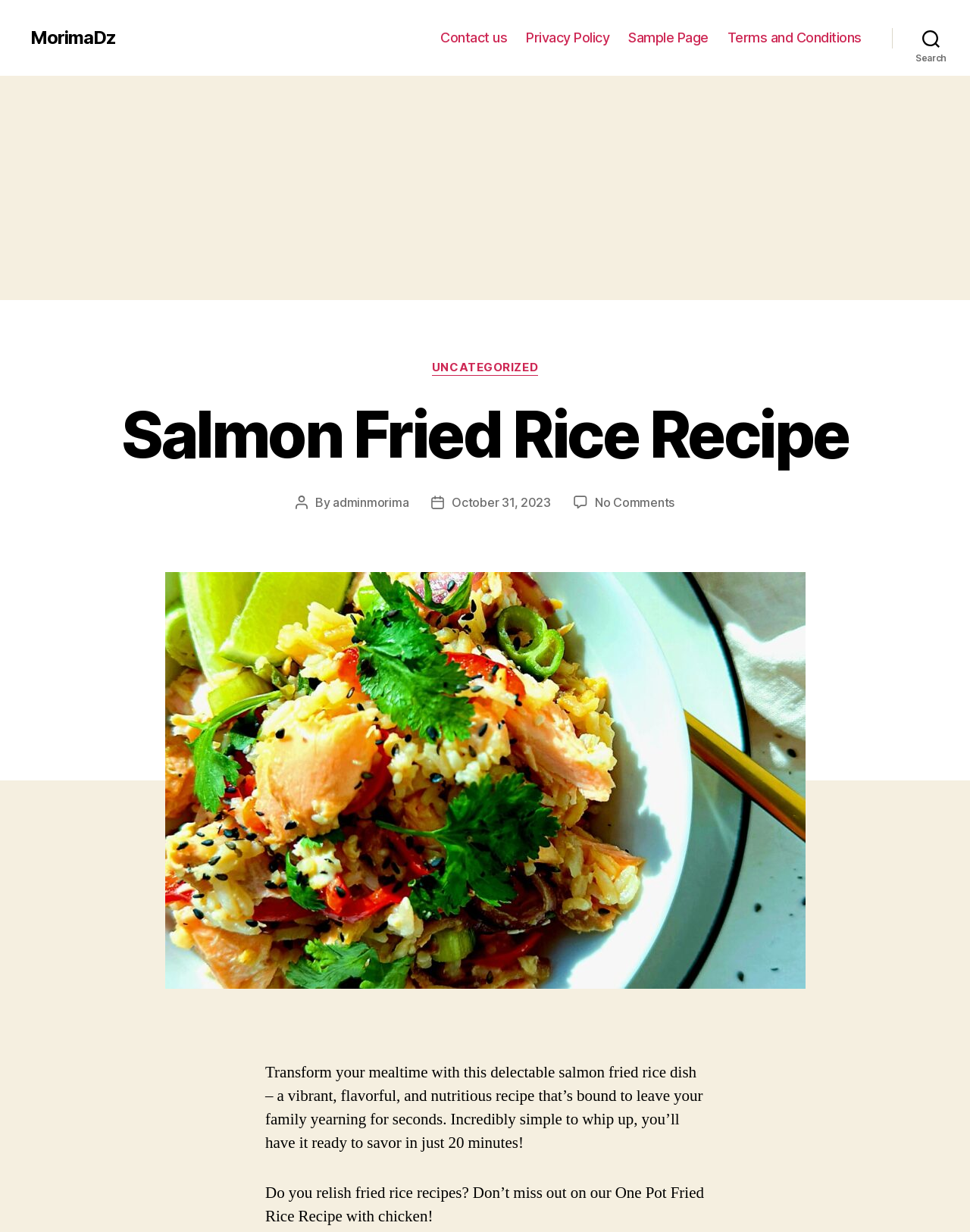Locate the bounding box coordinates of the region to be clicked to comply with the following instruction: "Search for a recipe". The coordinates must be four float numbers between 0 and 1, in the form [left, top, right, bottom].

[0.92, 0.017, 1.0, 0.044]